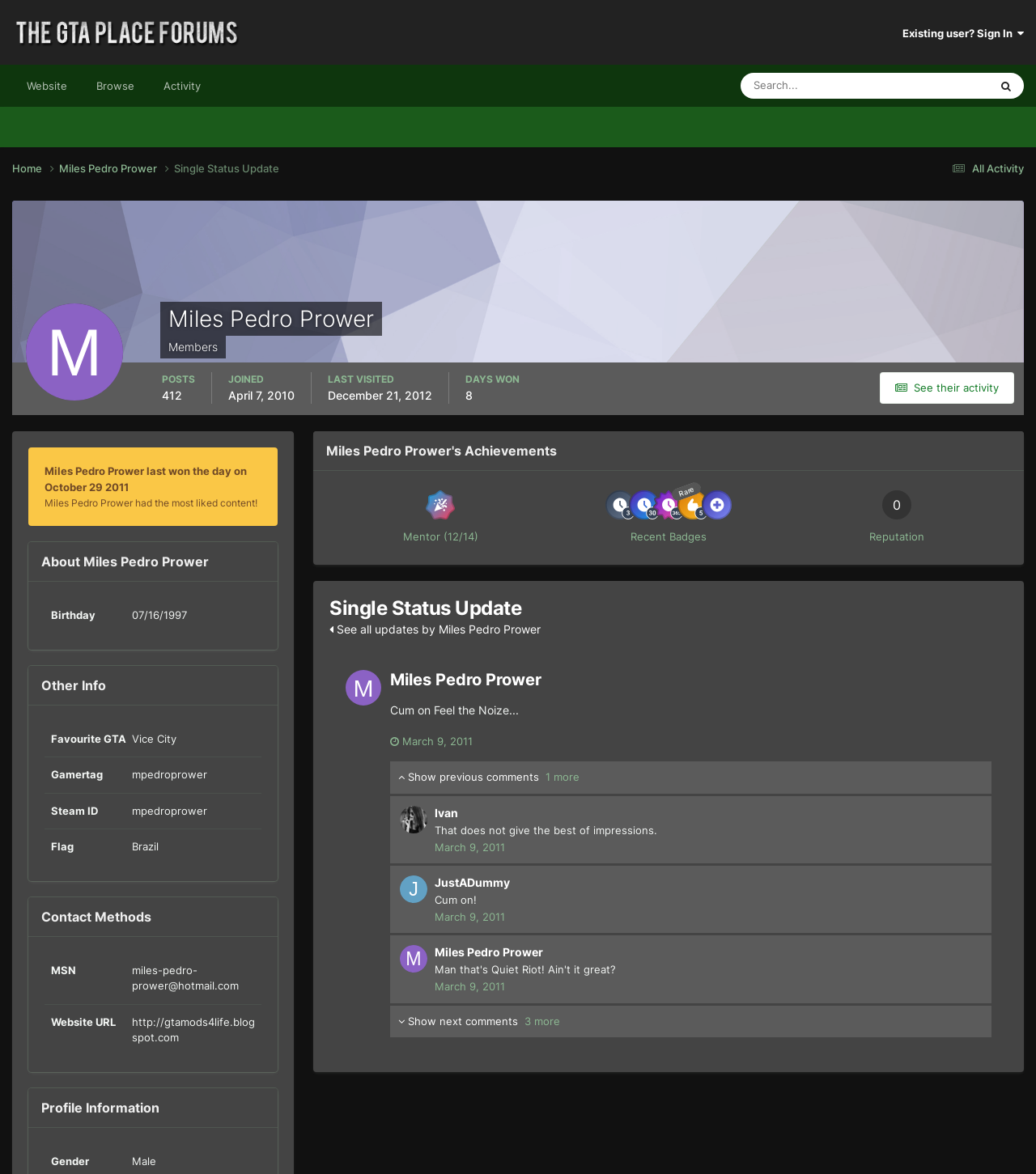Please identify the bounding box coordinates of the clickable region that I should interact with to perform the following instruction: "View all activity". The coordinates should be expressed as four float numbers between 0 and 1, i.e., [left, top, right, bottom].

[0.914, 0.138, 0.988, 0.149]